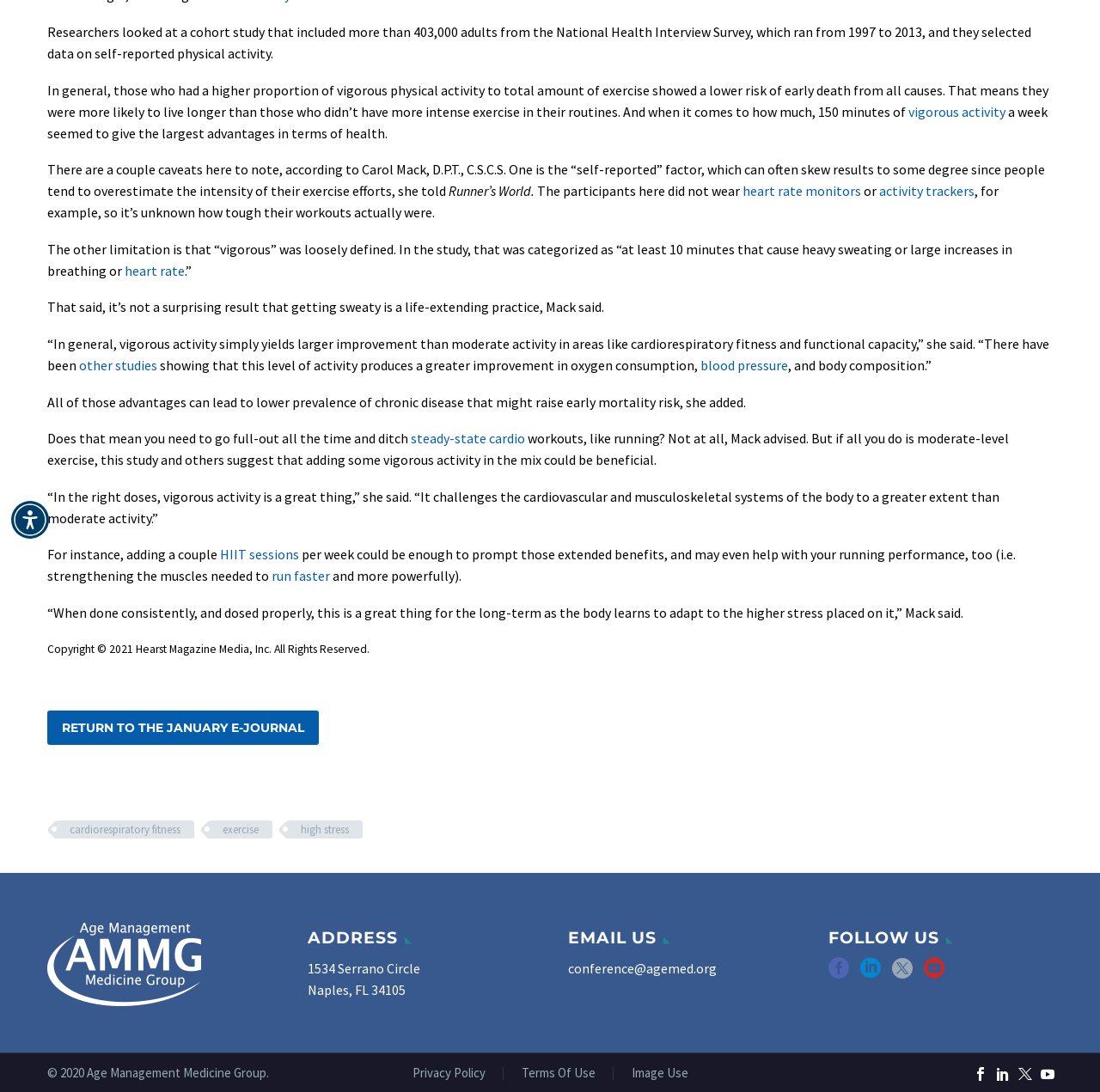Return the bounding box coordinates of the UI element that corresponds to this description: "Terms Of Use". The coordinates must be given as four float numbers in the range of 0 and 1, [left, top, right, bottom].

[0.474, 0.977, 0.541, 0.989]